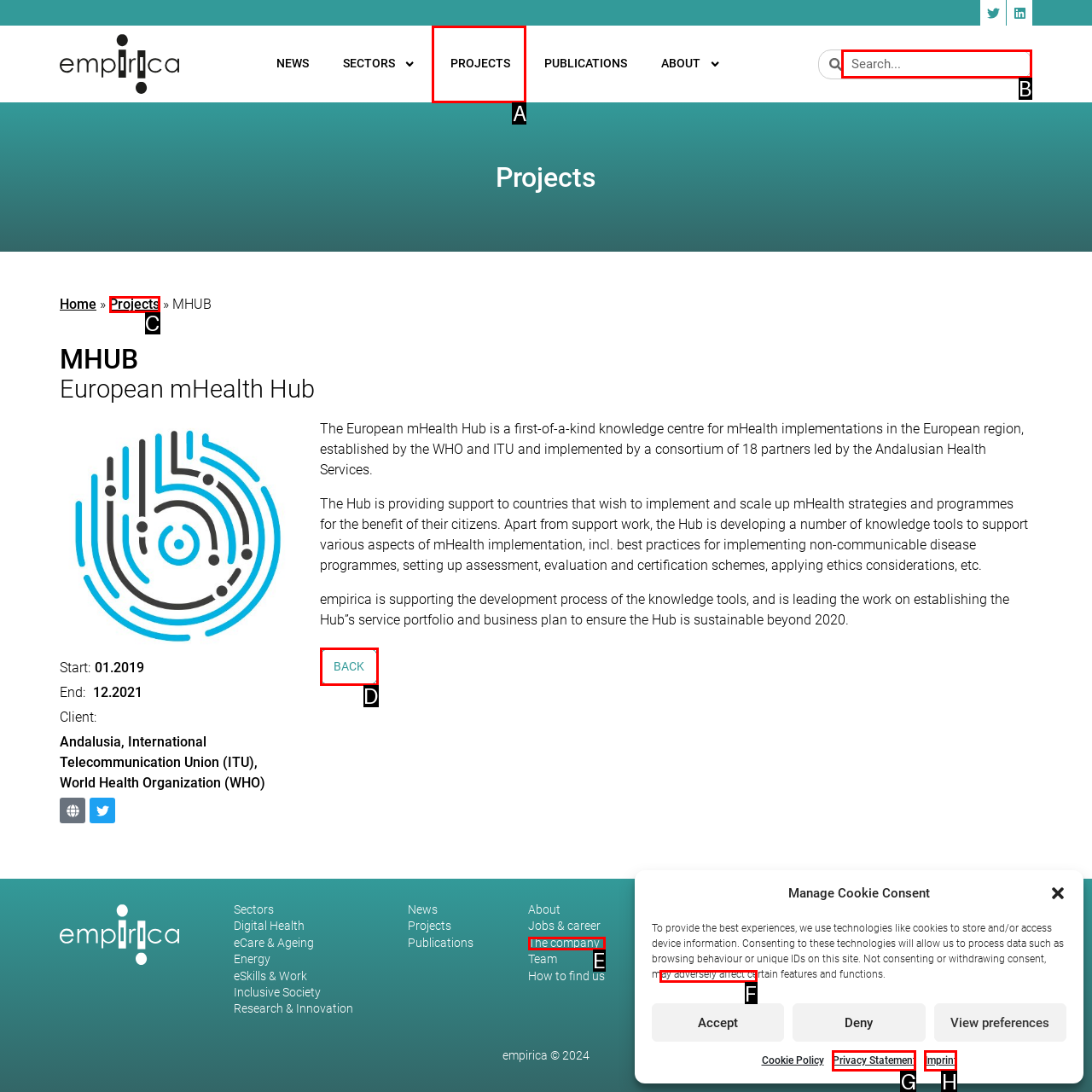Choose the HTML element that should be clicked to accomplish the task: Share on Twitter. Answer with the letter of the chosen option.

None